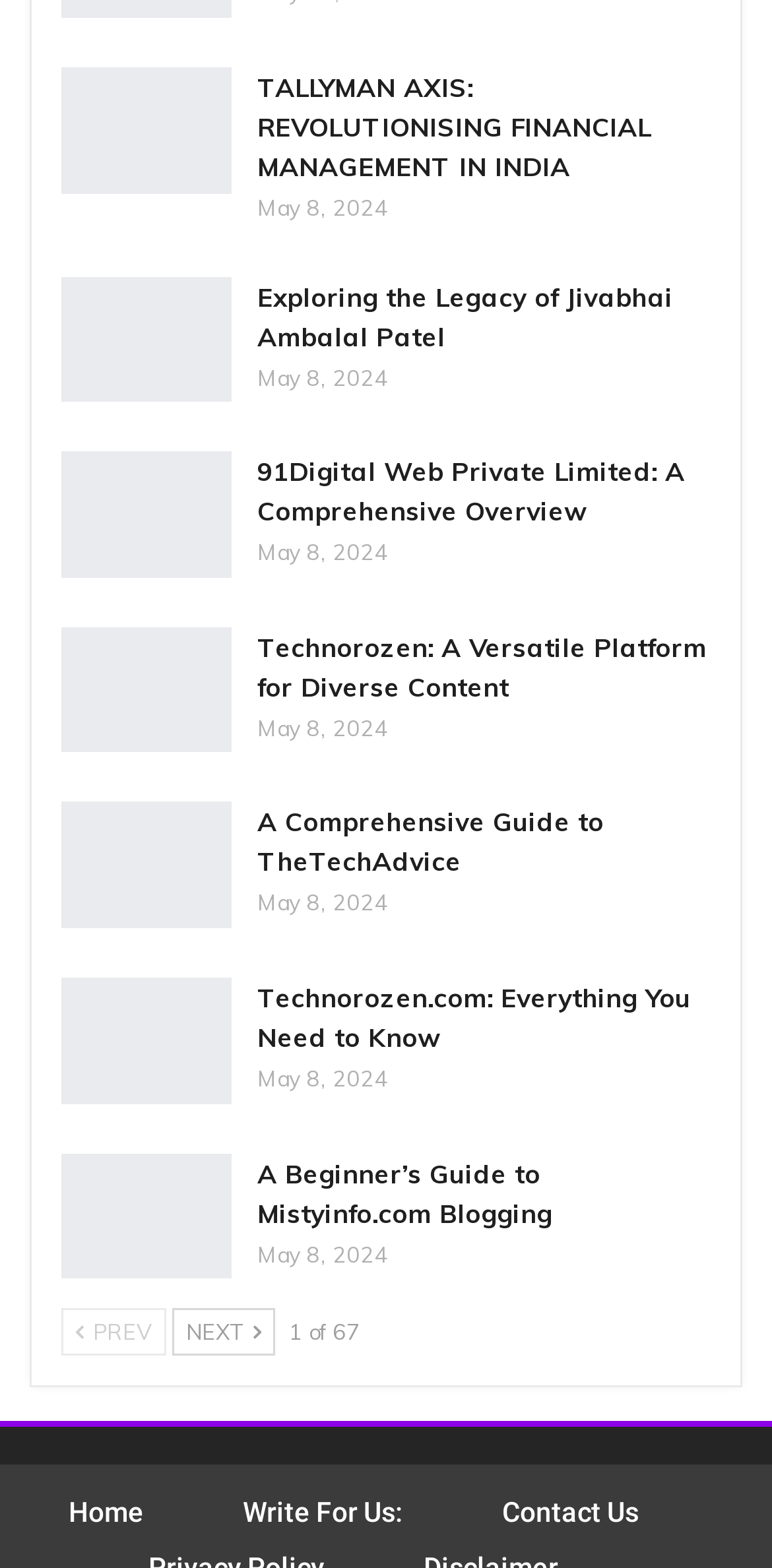Select the bounding box coordinates of the element I need to click to carry out the following instruction: "Click on the link 'TALLYMAN AXIS: REVOLUTIONISING FINANCIAL MANAGEMENT IN INDIA'".

[0.333, 0.045, 0.844, 0.116]